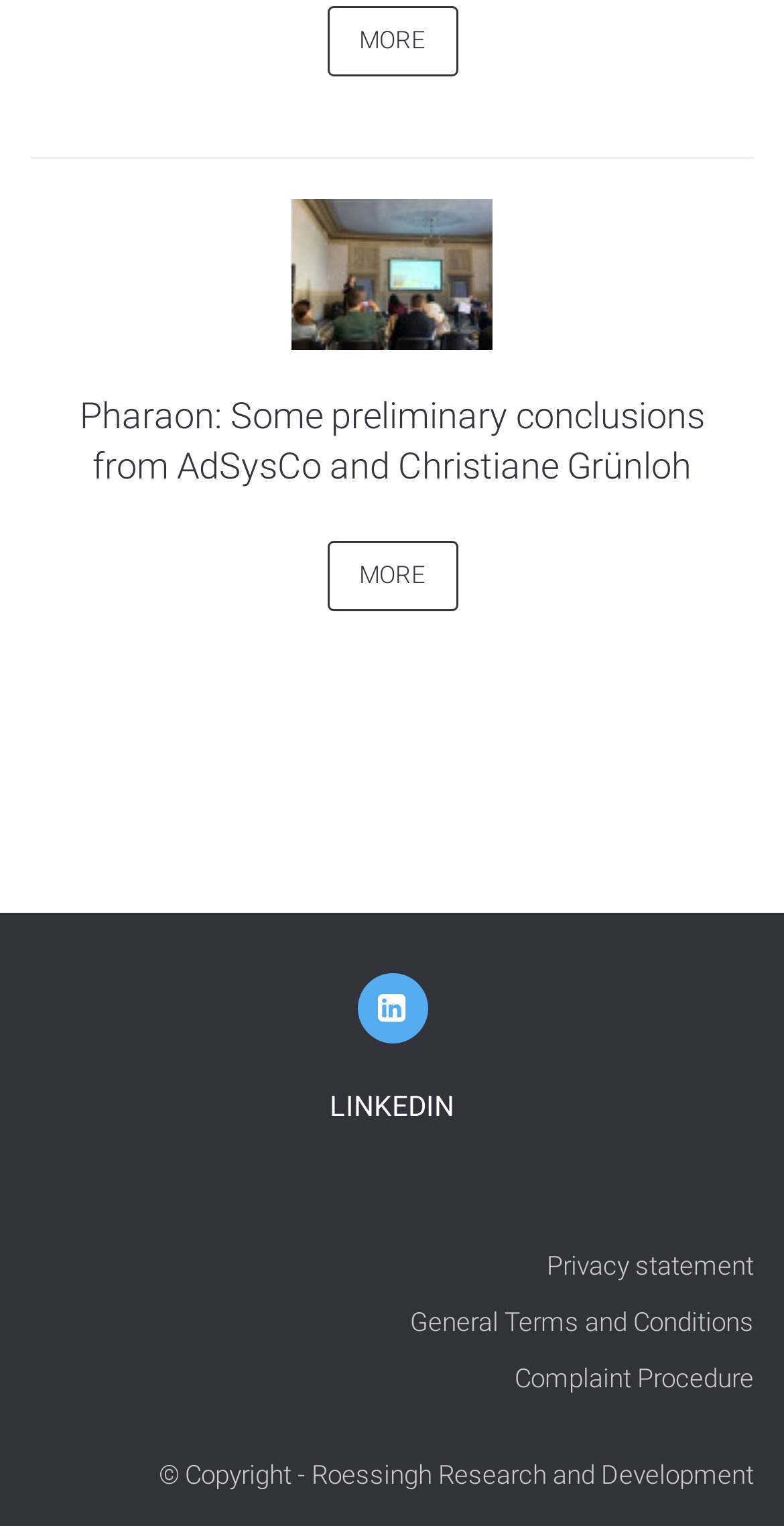Determine the bounding box coordinates of the UI element that matches the following description: "General Terms and Conditions". The coordinates should be four float numbers between 0 and 1 in the format [left, top, right, bottom].

[0.523, 0.856, 0.962, 0.876]